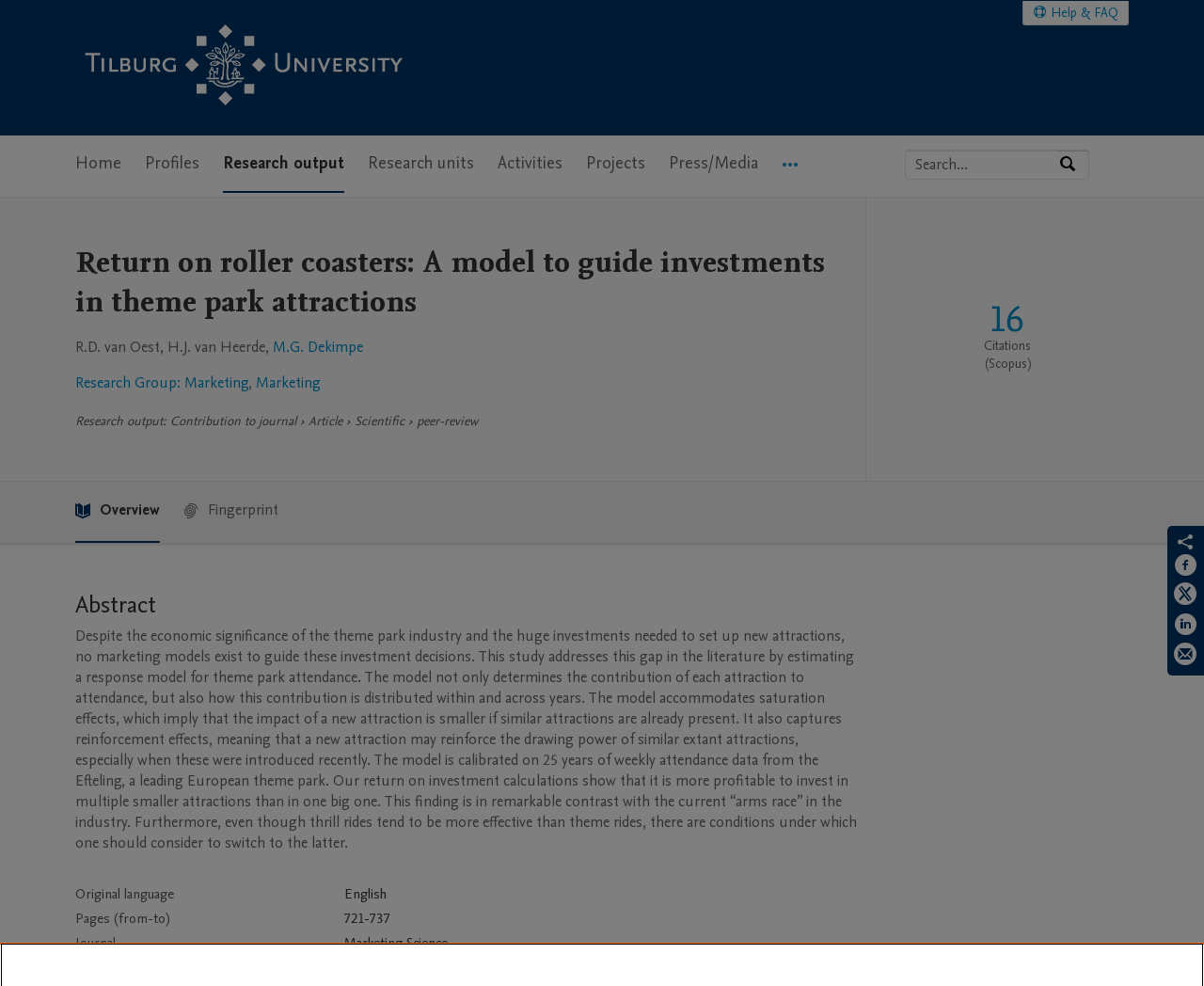What is the research output type?
Carefully analyze the image and provide a detailed answer to the question.

I found the answer by looking at the section 'Research output' and seeing the text 'Contribution to journal' and then 'Article' which indicates the type of research output.